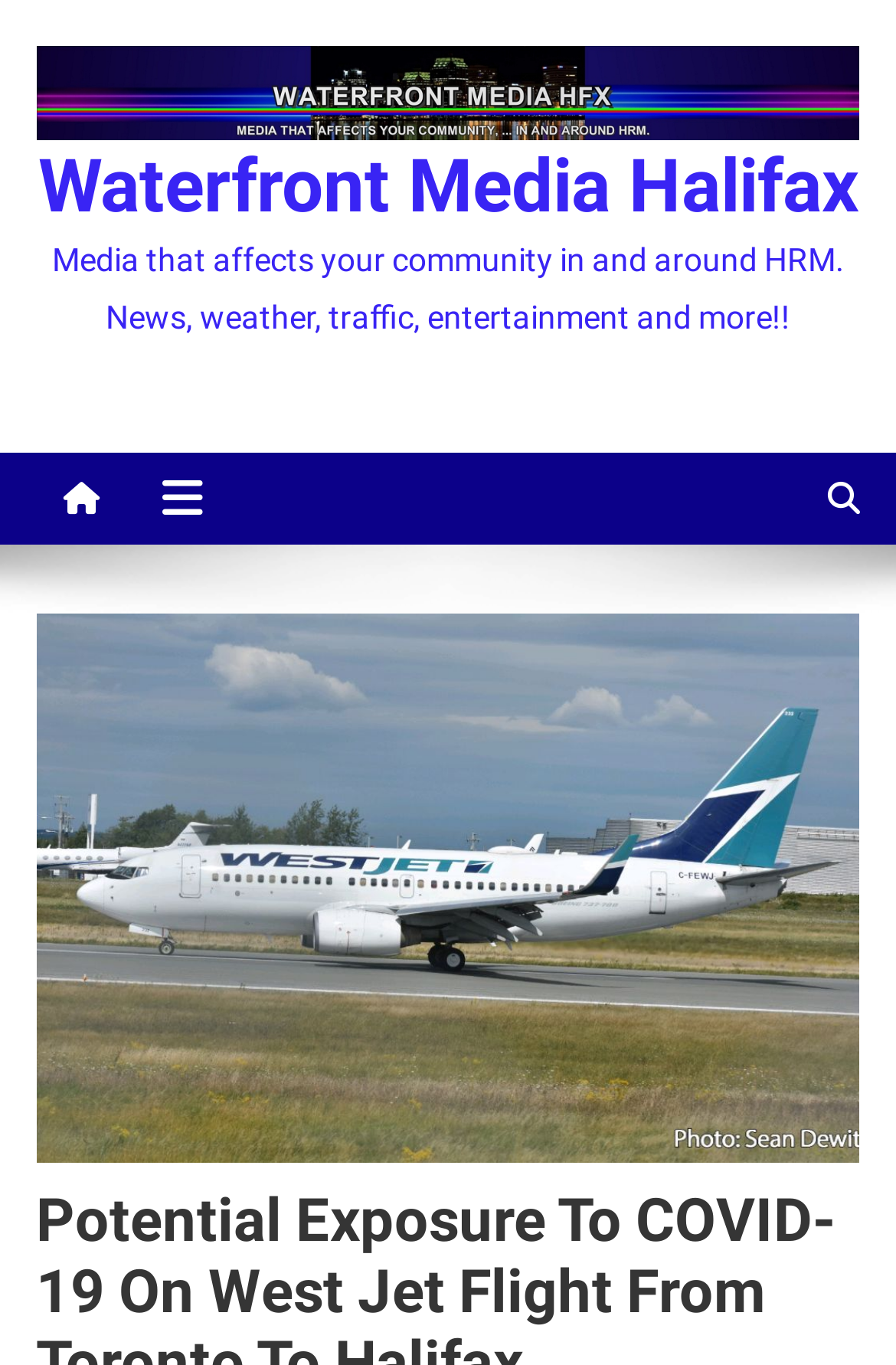Please determine the main heading text of this webpage.

Potential Exposure To COVID-19 On West Jet Flight From Toronto To Halifax